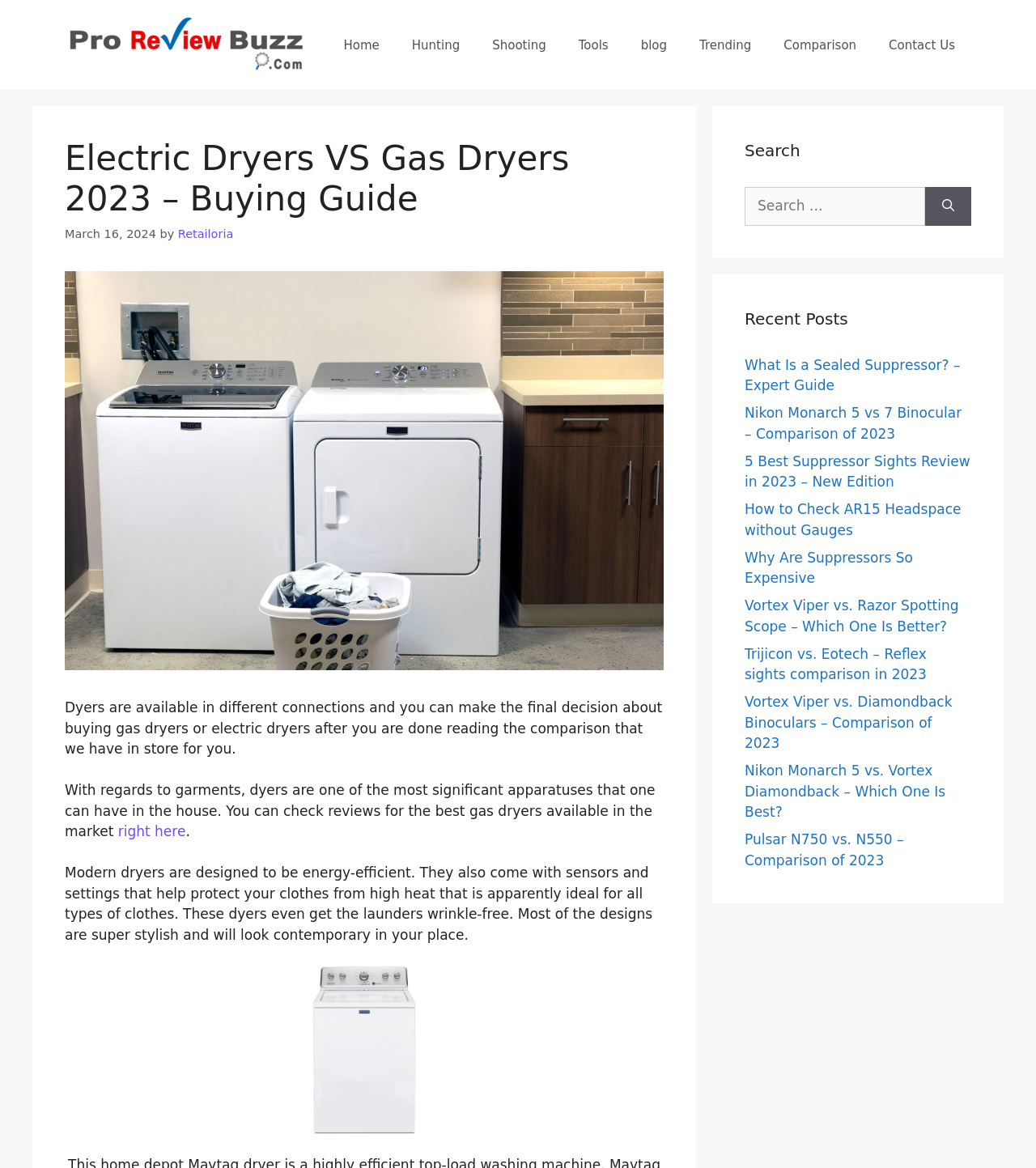What is the benefit of using energy-efficient dryers?
Please look at the screenshot and answer in one word or a short phrase.

Save energy